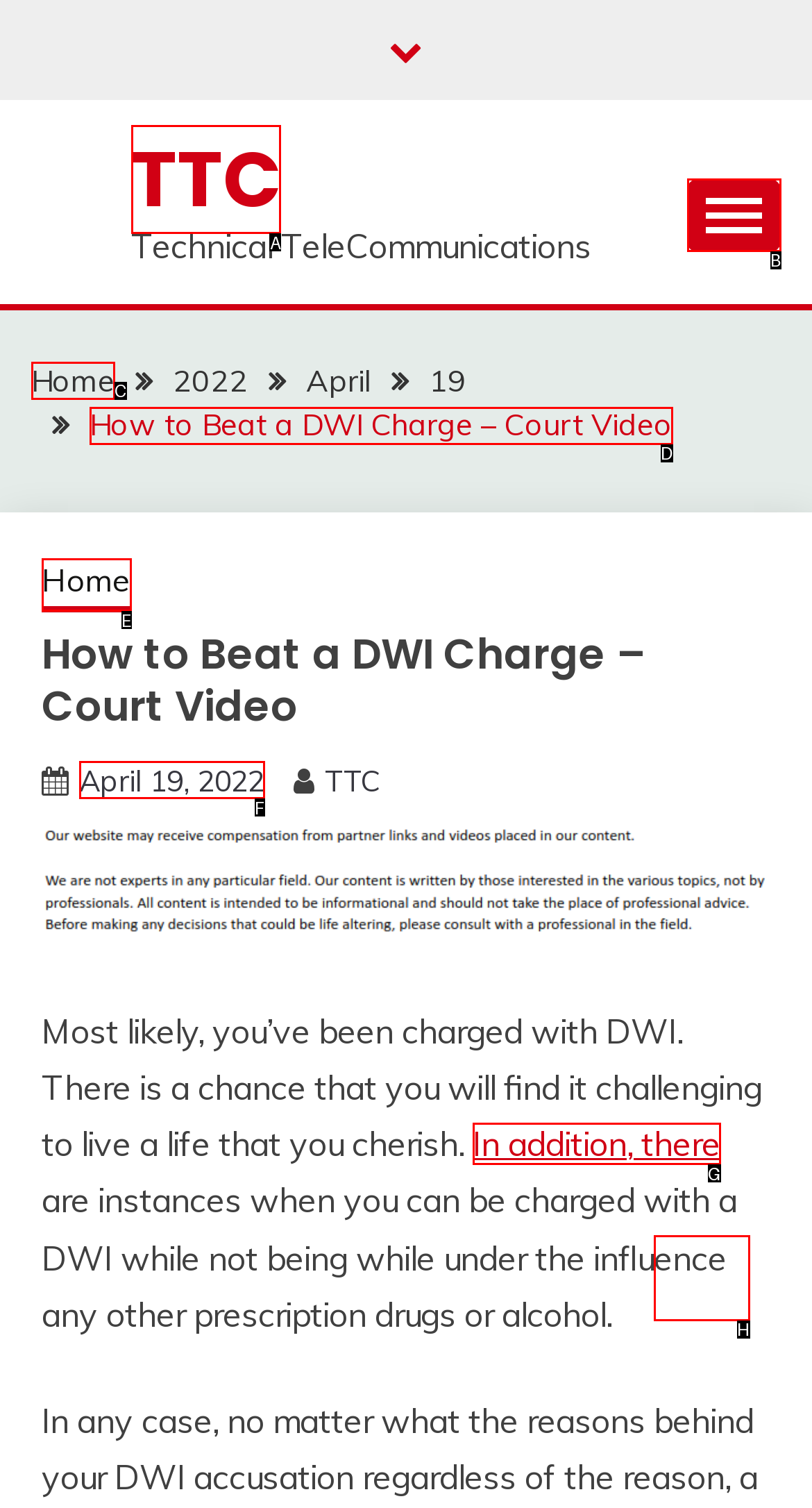Identify the letter of the correct UI element to fulfill the task: Click the TTC link from the given options in the screenshot.

A